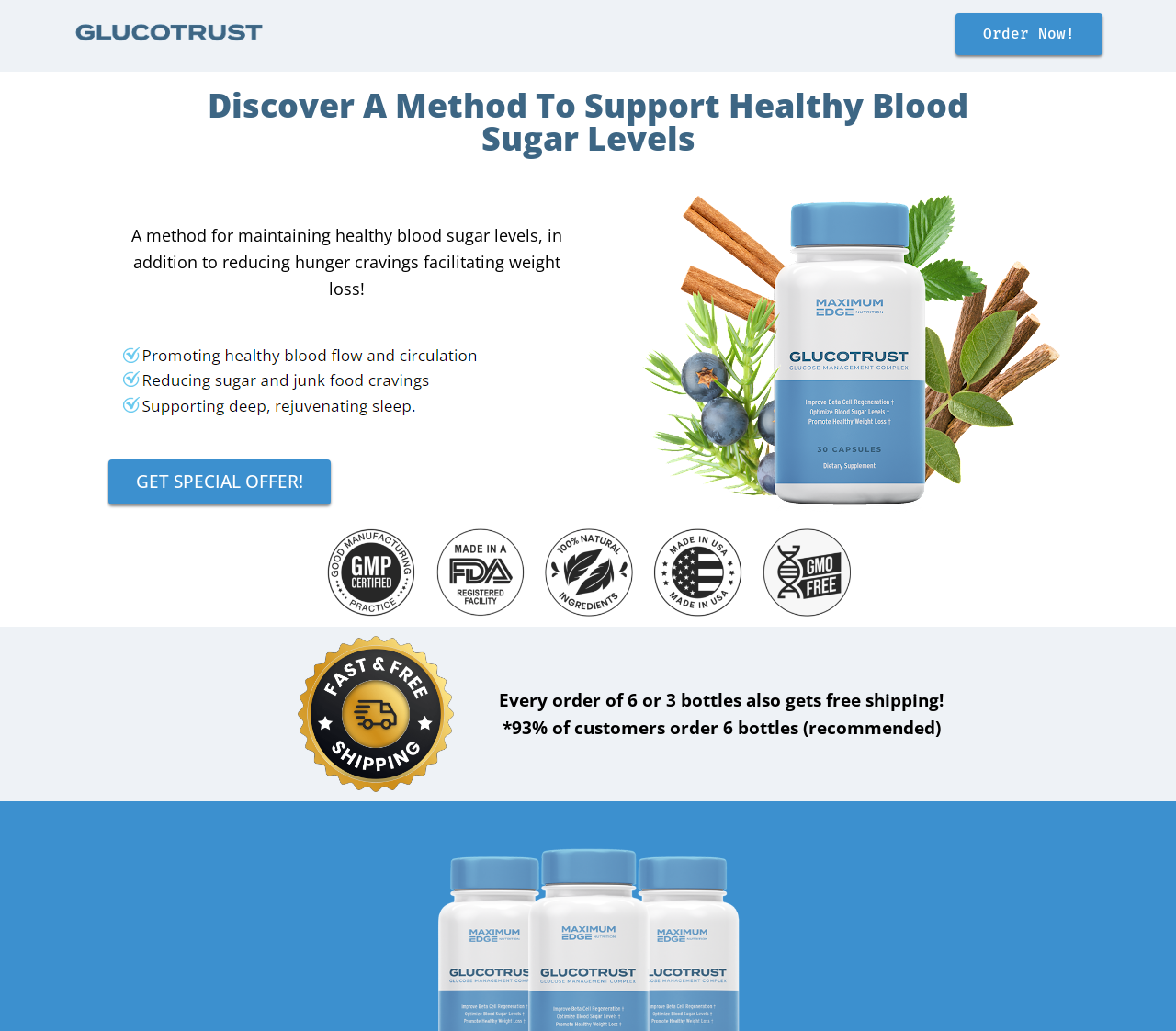What percentage of customers order 6 bottles?
Use the image to answer the question with a single word or phrase.

93%